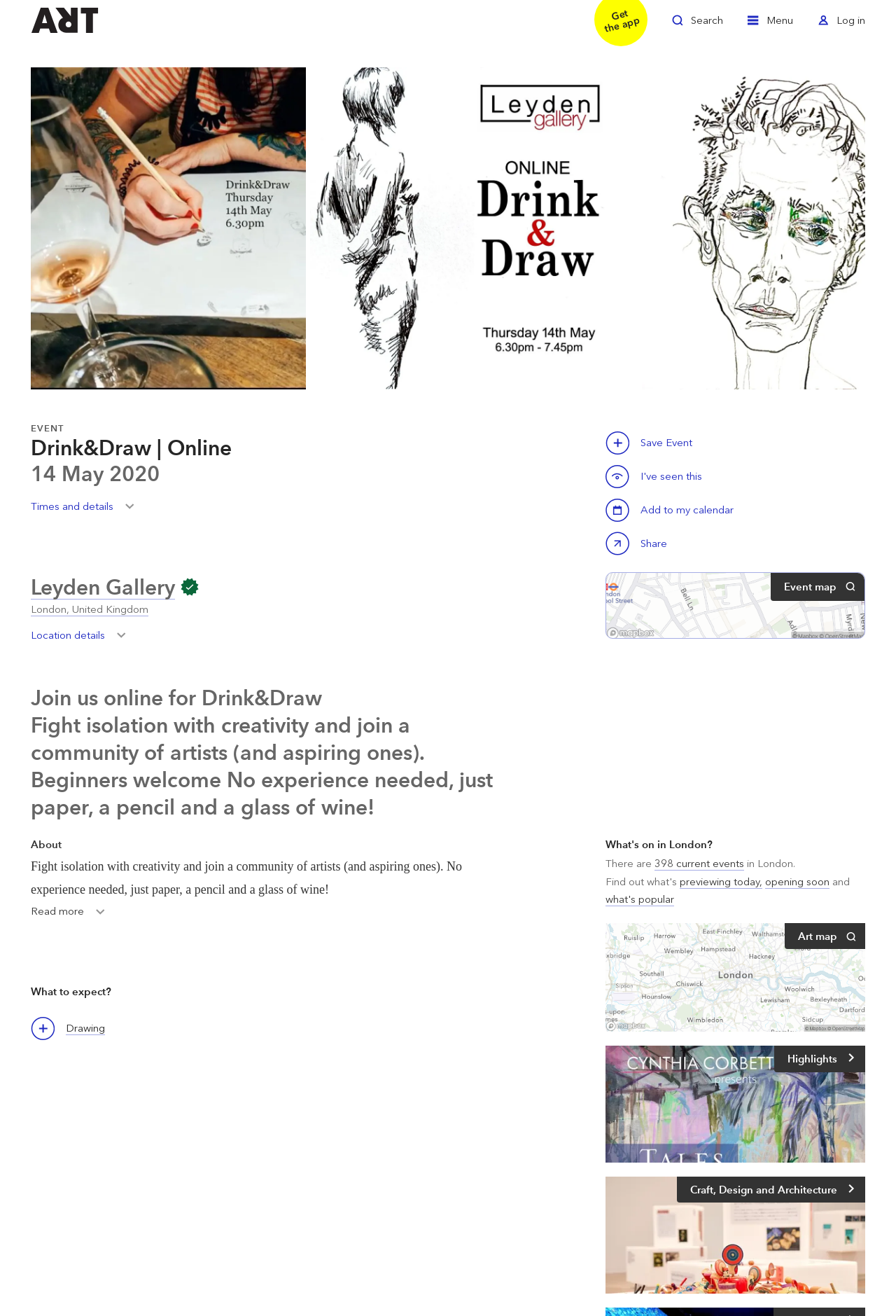Identify the bounding box for the given UI element using the description provided. Coordinates should be in the format (top-left x, top-left y, bottom-right x, bottom-right y) and must be between 0 and 1. Here is the description: Location detailsToggle Location details

[0.034, 0.471, 0.148, 0.49]